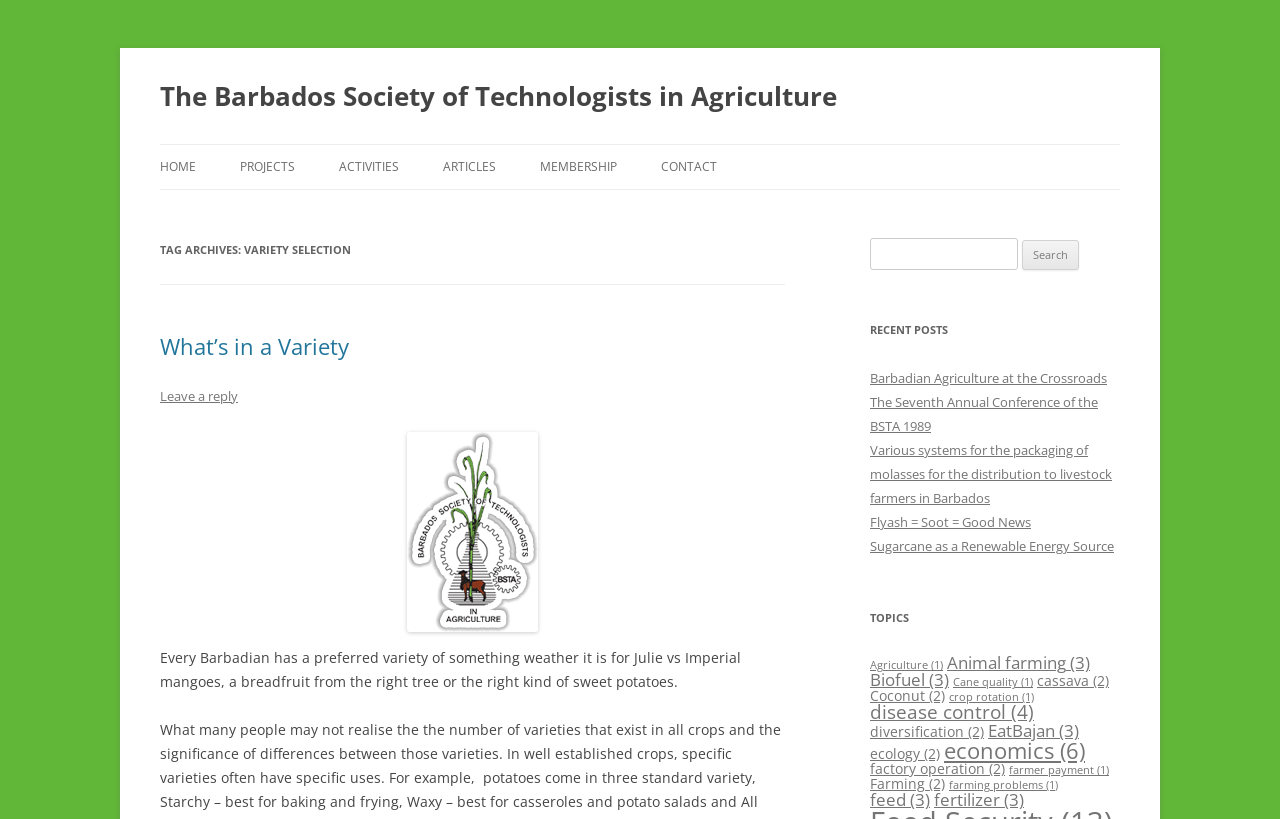What is the name of the organization?
Refer to the image and provide a one-word or short phrase answer.

The Barbados Society of Technologists in Agriculture